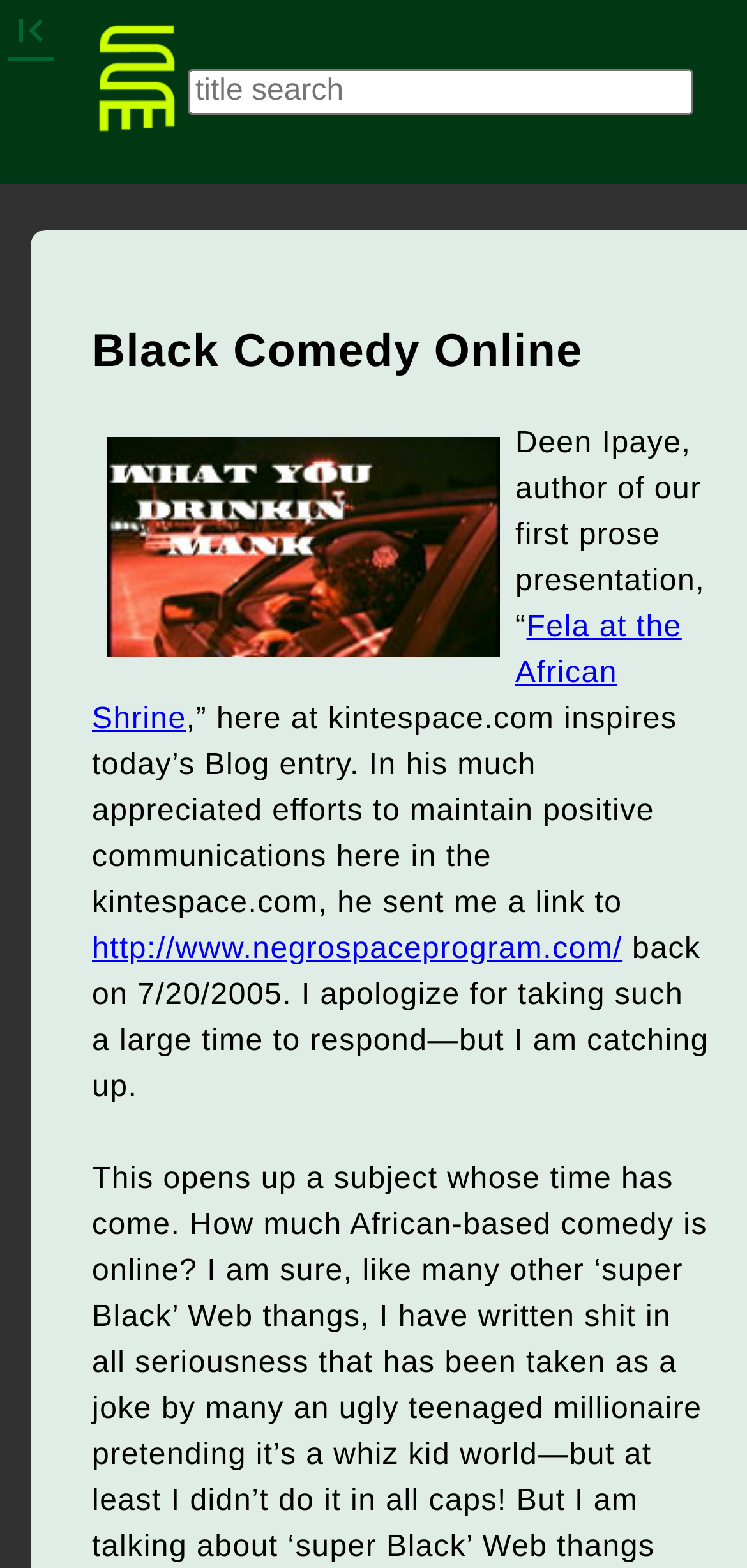What is the name of the author mentioned?
Please give a detailed answer to the question using the information shown in the image.

The author's name is mentioned in the text 'Deen Ipaye, author of our first prose presentation, “Fela at the African Shrine,” here at kintespace.com inspires today’s Blog entry.'